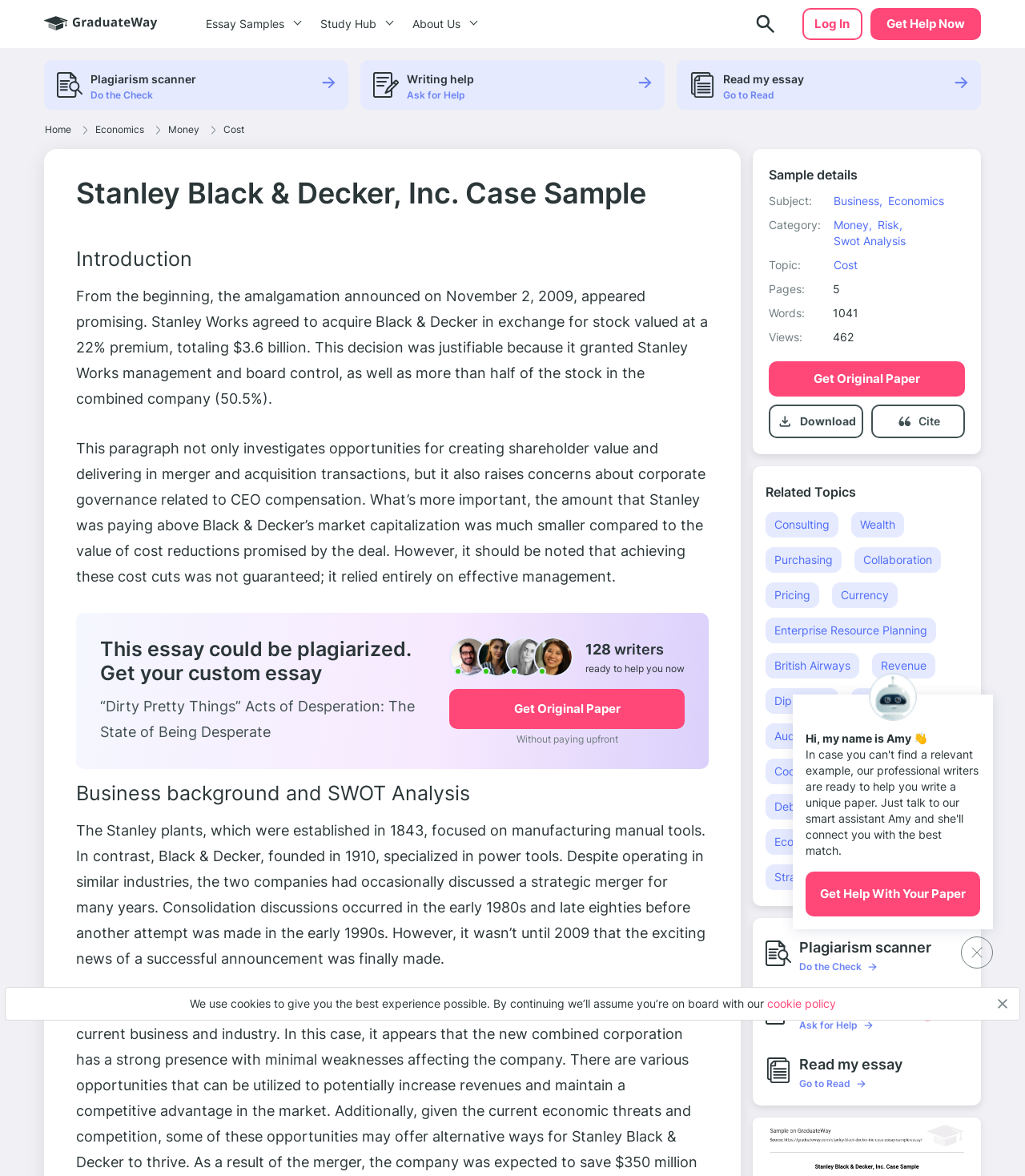What is the topic of the sample essay?
Look at the screenshot and give a one-word or phrase answer.

Cost